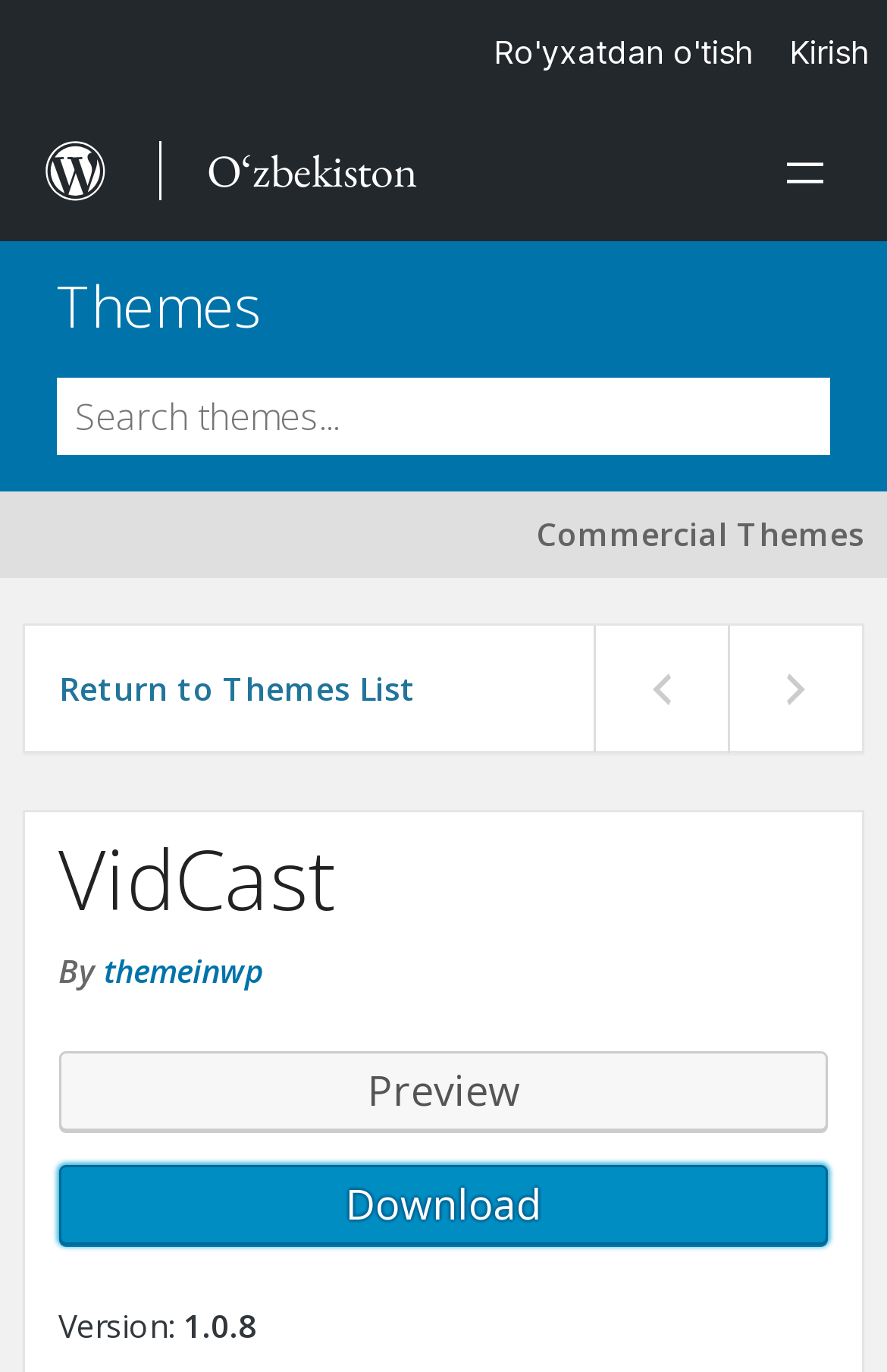Can you find the bounding box coordinates for the UI element given this description: "parent_node: Search Themes placeholder="Search themes...""? Provide the coordinates as four float numbers between 0 and 1: [left, top, right, bottom].

[0.064, 0.275, 0.936, 0.331]